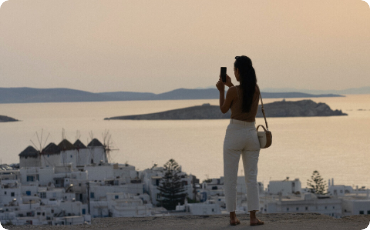Please answer the following question using a single word or phrase: 
What is the name of the sea in the background?

Aegean Sea